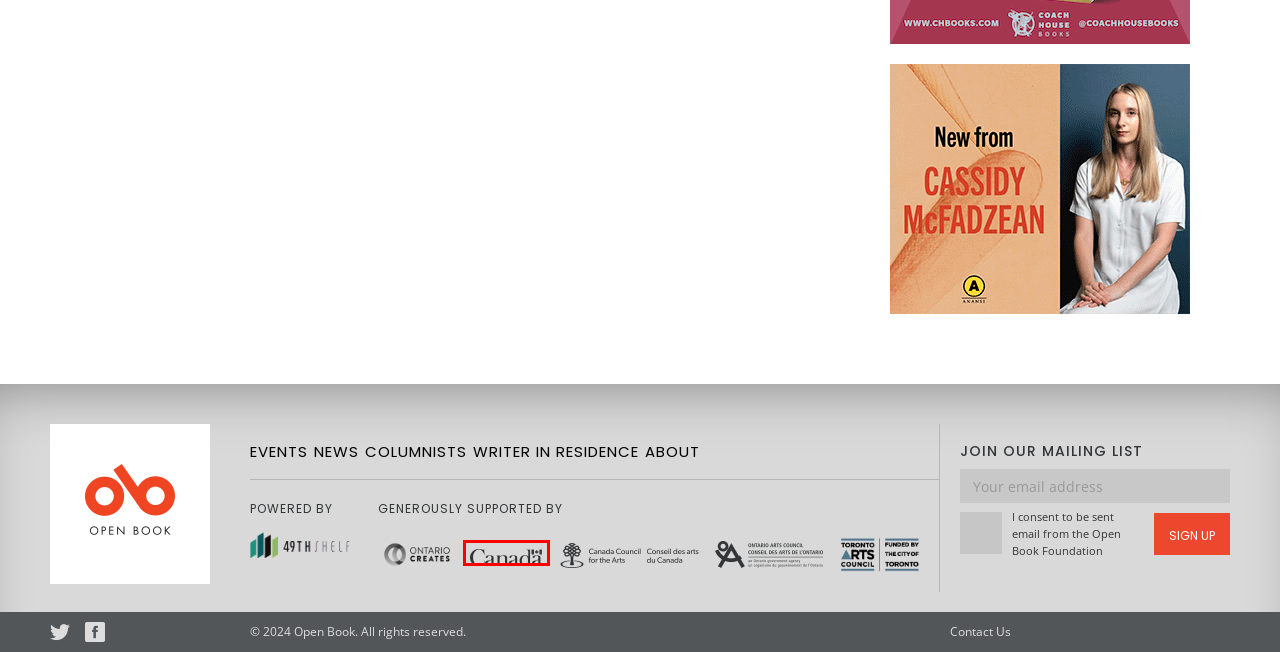You have a screenshot of a webpage with a red bounding box around an element. Identify the webpage description that best fits the new page that appears after clicking the selected element in the red bounding box. Here are the candidates:
A. Crying Dress – House of Anansi Press
B. 49thShelf.com: Discover Canadian Books, Book Reviews, Book Lists & more
C. ECW Press | A Canadian Indie Book Publisher | Publishing Curiously Compelling Books Since 1974
D. Homepage
E. Canada.ca
F. Home - Toronto Arts Council
G. Ontario Arts Council - Conseil des arts de l’Ontario - Welcome | Bienvenue
H. Canada Council for the Arts | Bringing the arts to life

E